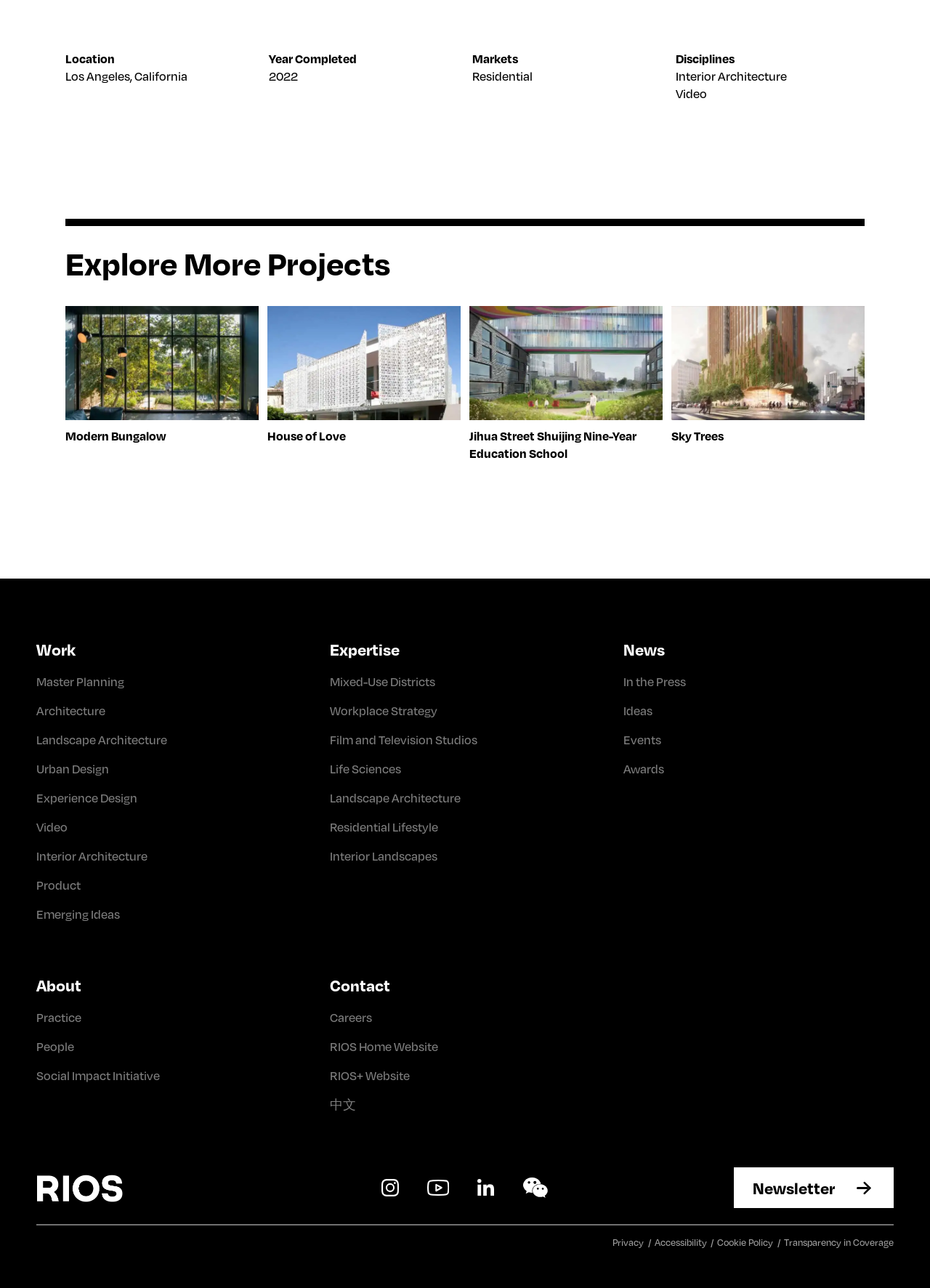What is the year the project was completed?
Your answer should be a single word or phrase derived from the screenshot.

2022